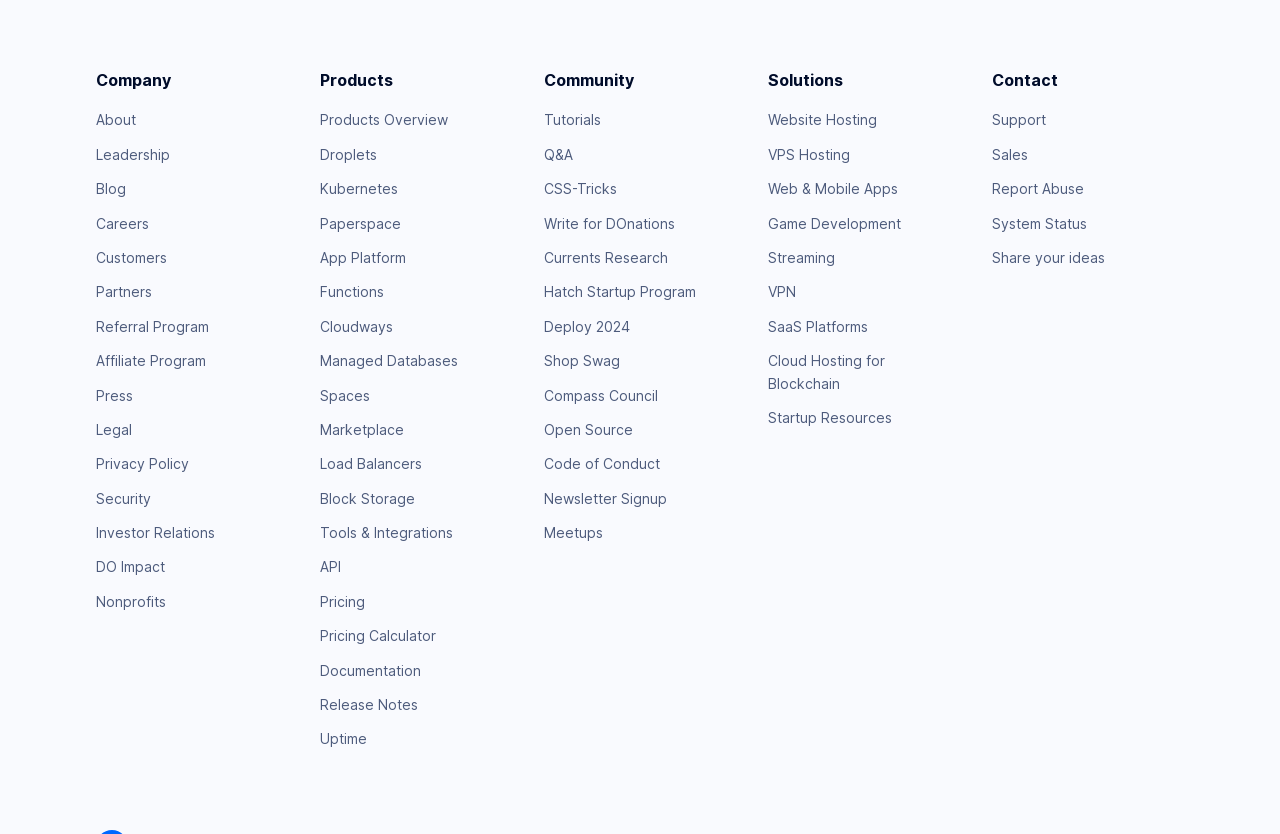Pinpoint the bounding box coordinates of the clickable element needed to complete the instruction: "Read the Blog". The coordinates should be provided as four float numbers between 0 and 1: [left, top, right, bottom].

[0.075, 0.216, 0.098, 0.236]